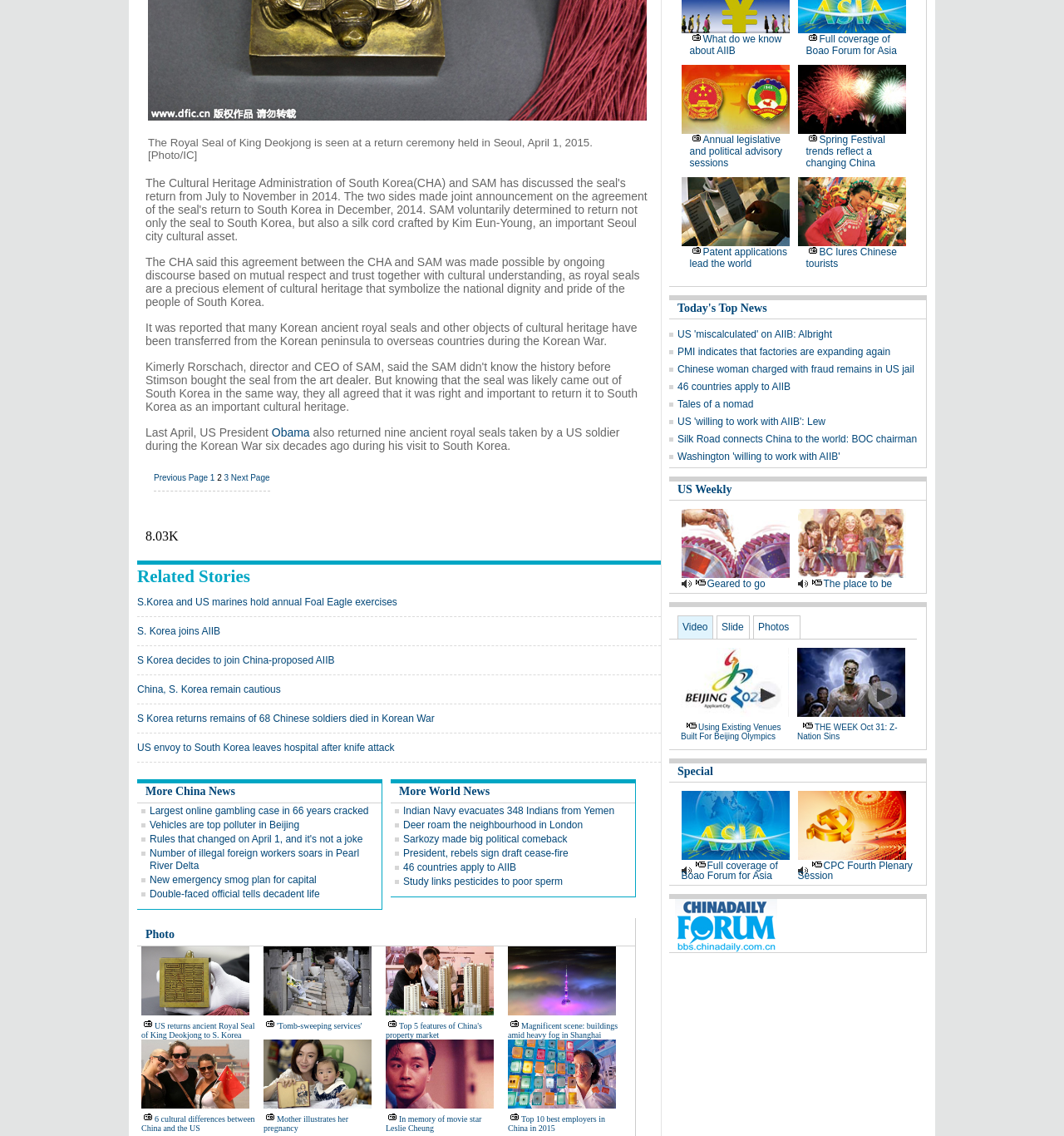Extract the bounding box coordinates for the HTML element that matches this description: "Previous Page". The coordinates should be four float numbers between 0 and 1, i.e., [left, top, right, bottom].

[0.145, 0.417, 0.195, 0.425]